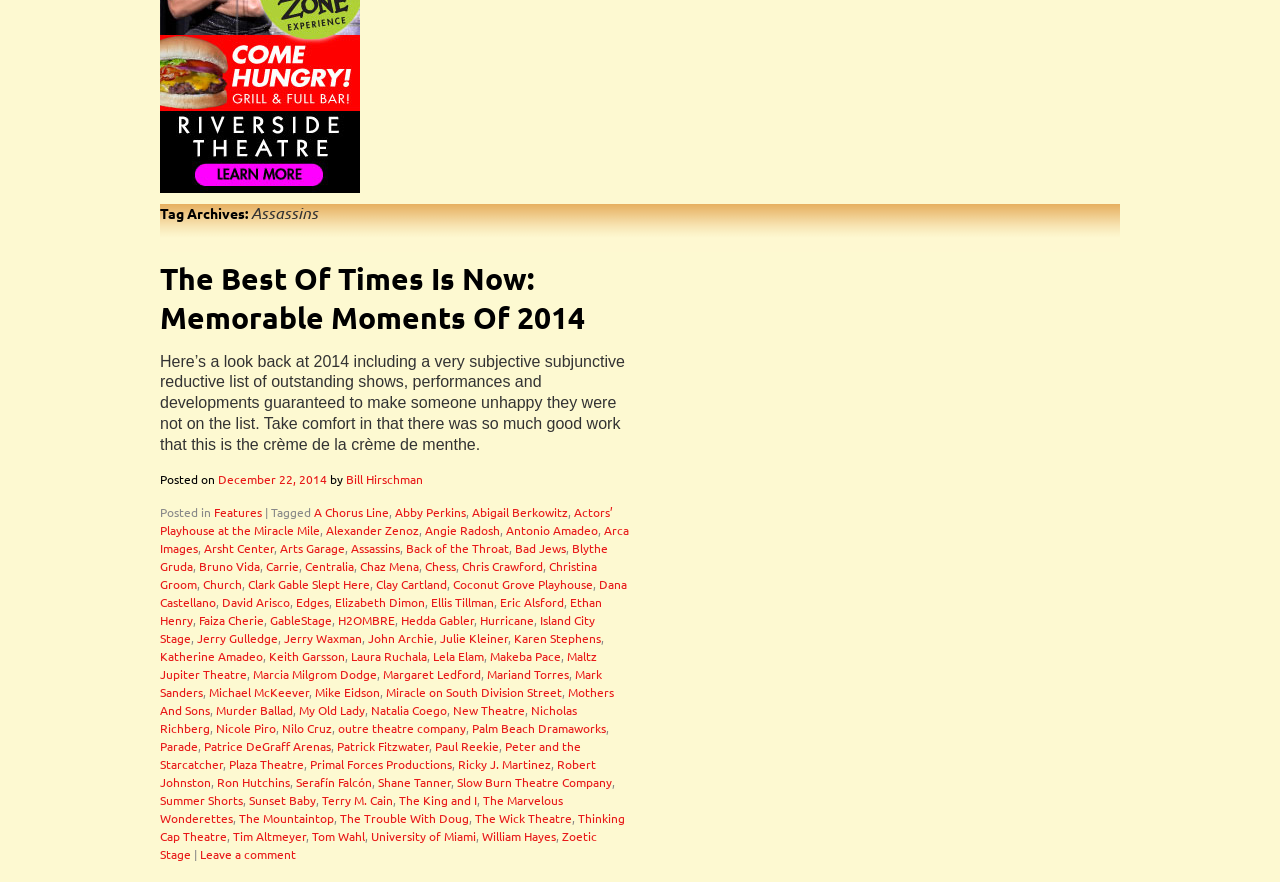What is the title of the article?
Refer to the image and provide a one-word or short phrase answer.

The Best Of Times Is Now: Memorable Moments Of 2014